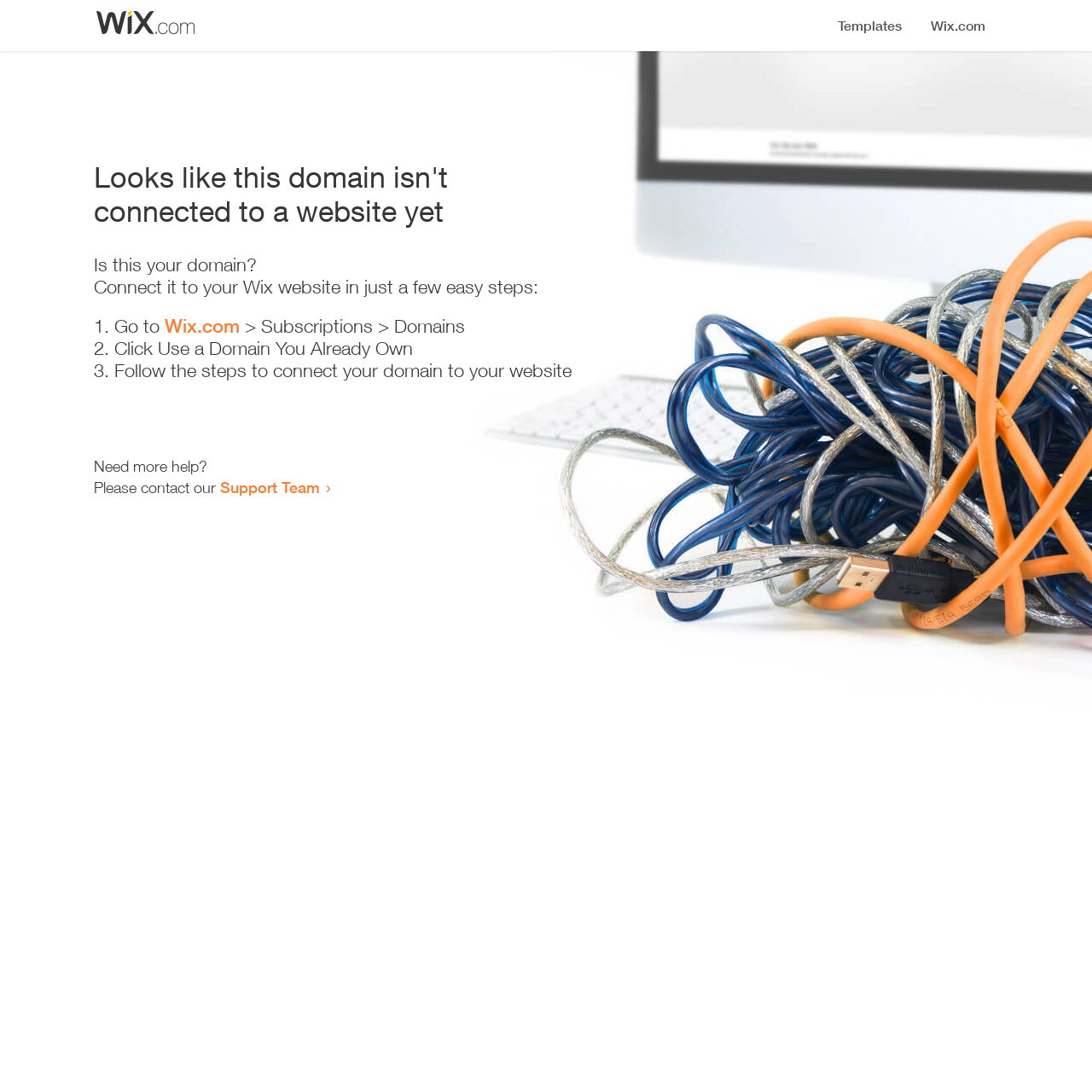Given the description of the UI element: "Wix.com", predict the bounding box coordinates in the form of [left, top, right, bottom], with each value being a float between 0 and 1.

[0.151, 0.288, 0.22, 0.309]